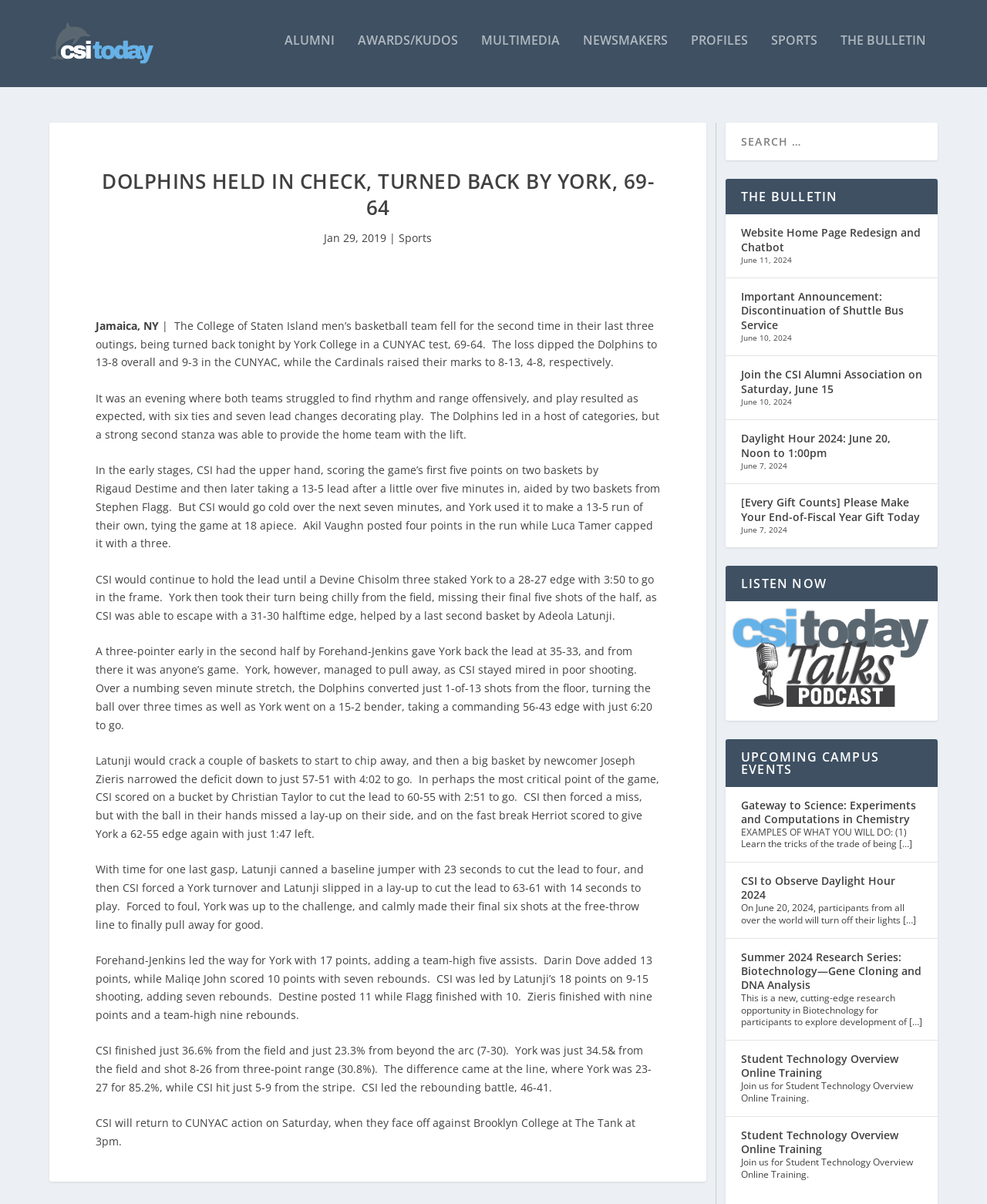What is the percentage of CSI's field goal shooting?
Using the information from the image, give a concise answer in one word or a short phrase.

36.6%